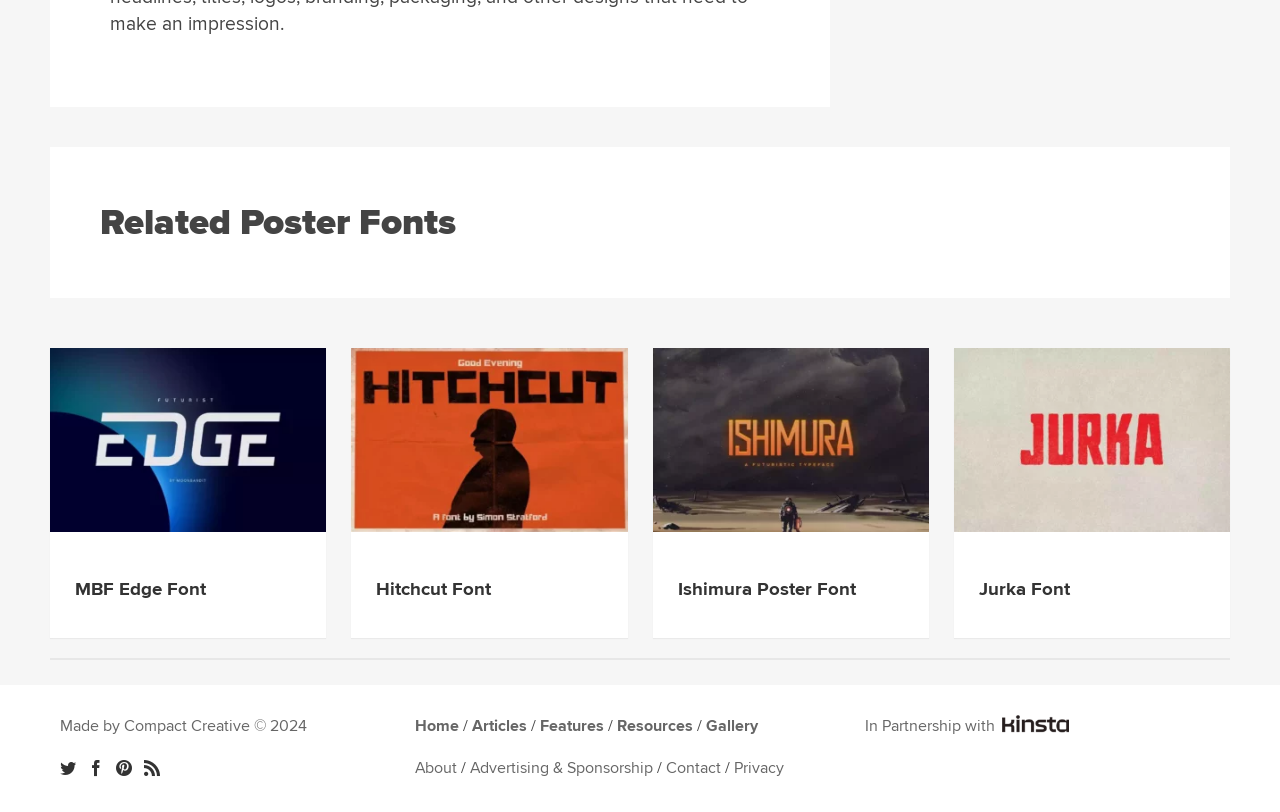Please locate the bounding box coordinates of the region I need to click to follow this instruction: "View MBF Edge Font".

[0.059, 0.46, 0.235, 0.711]